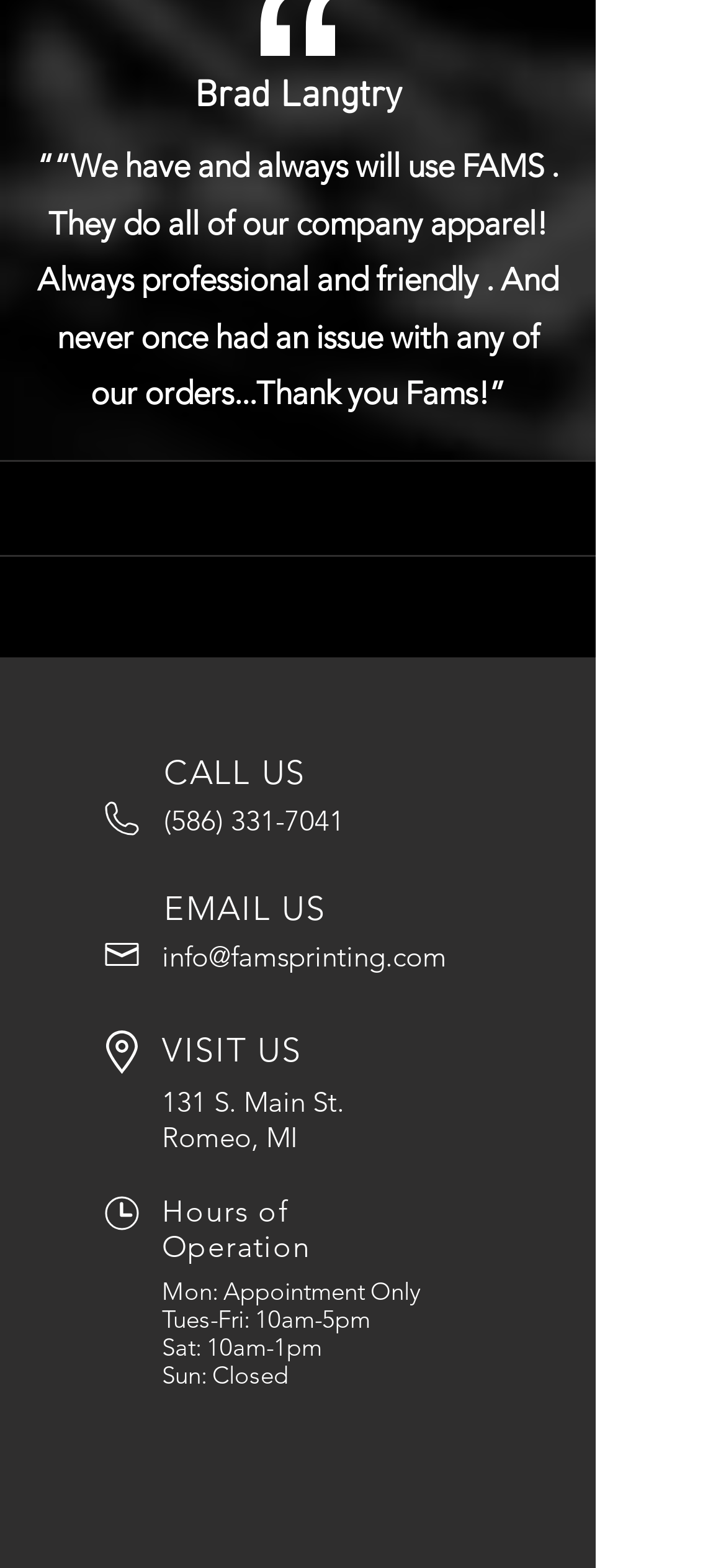Provide the bounding box coordinates in the format (top-left x, top-left y, bottom-right x, bottom-right y). All values are floating point numbers between 0 and 1. Determine the bounding box coordinate of the UI element described as: info@famsprinting.com

[0.223, 0.599, 0.615, 0.621]